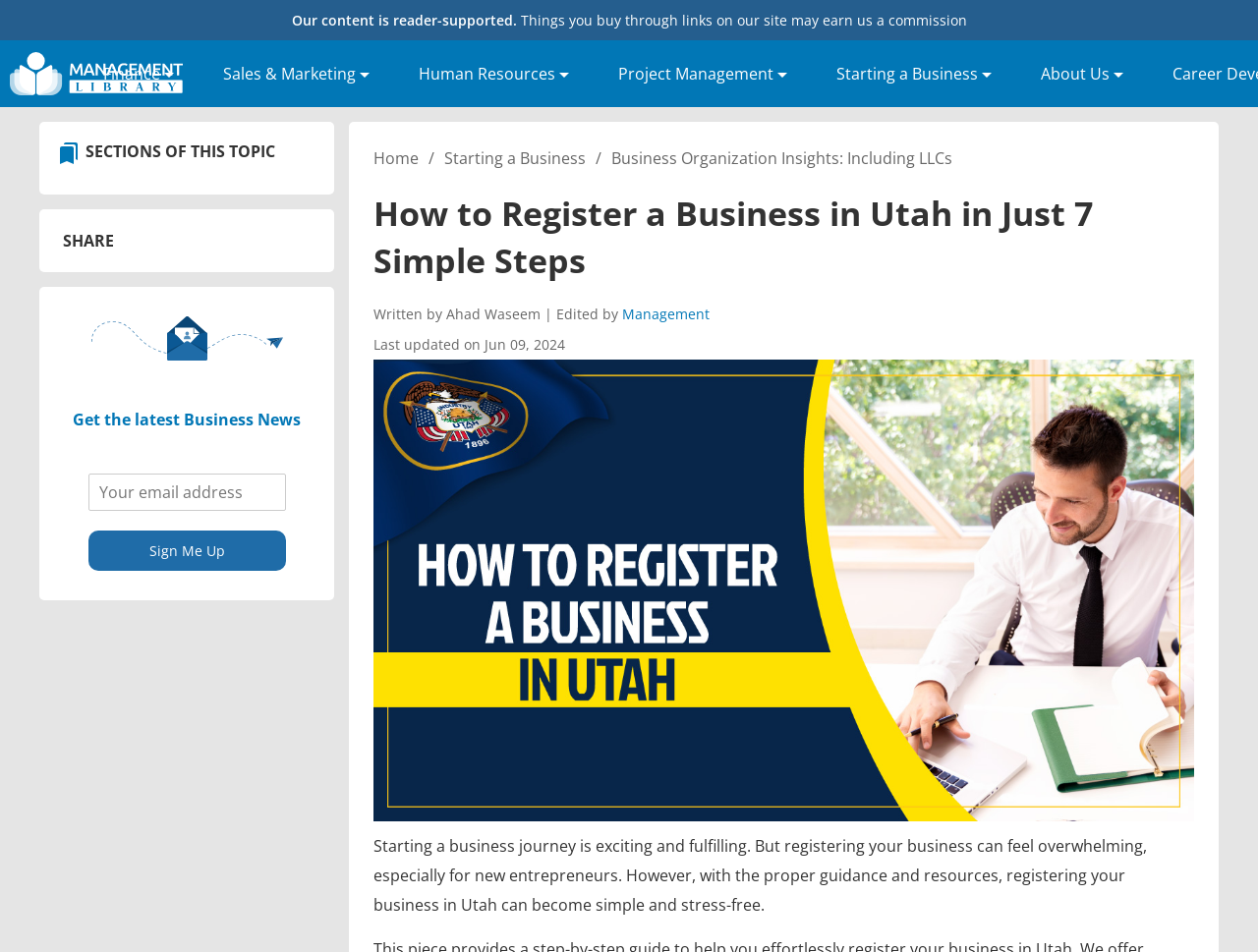Locate the bounding box coordinates of the clickable region necessary to complete the following instruction: "Click on the 'Sign Me Up' button". Provide the coordinates in the format of four float numbers between 0 and 1, i.e., [left, top, right, bottom].

[0.07, 0.558, 0.227, 0.6]